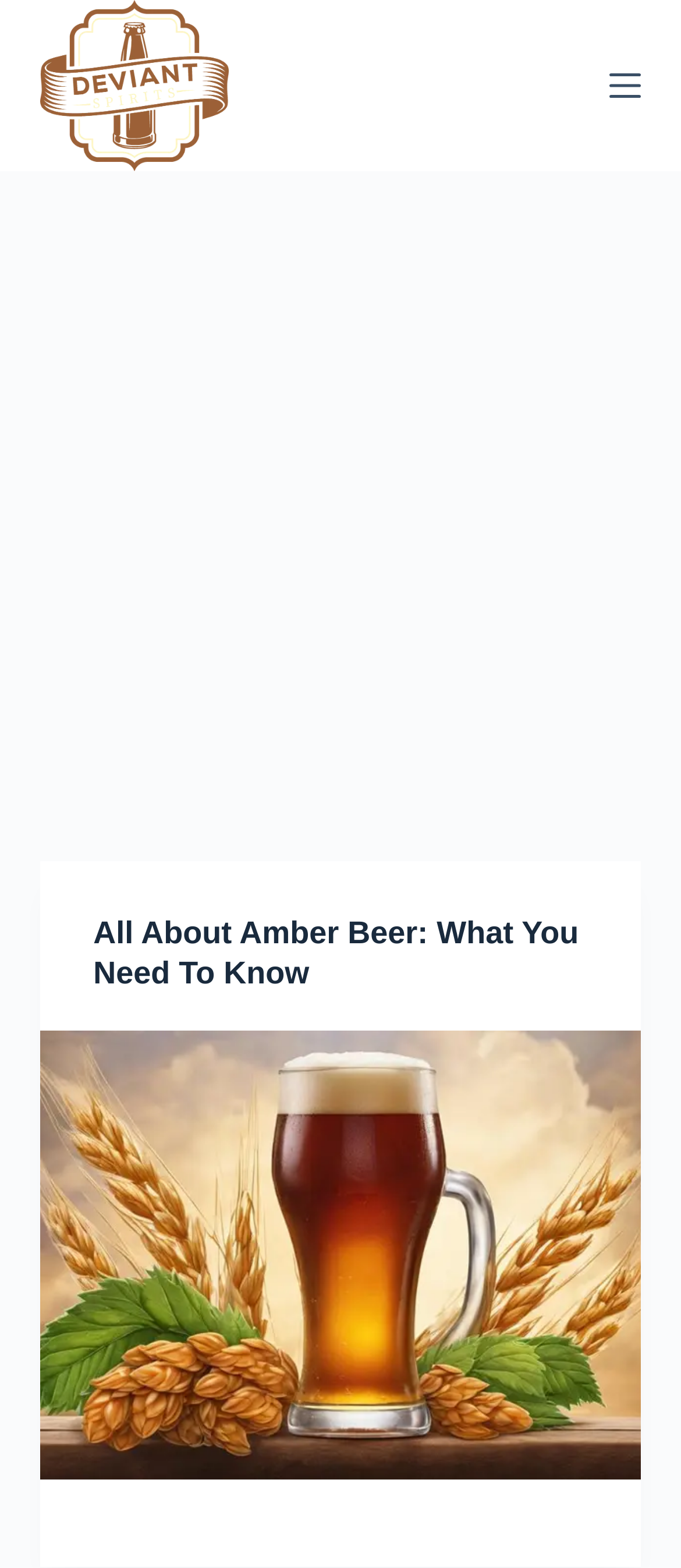Provide an in-depth caption for the webpage.

The webpage is about deviantspirits.com, a website that appears to be focused on spirits and beverages. At the top left corner, there is a link to skip to the content. Below it, there is a notification about the use of cookies, with two buttons, "Accept" and "Decline", positioned side by side. 

On the top center, the website's logo, an image with the text "deviantspirits.com", is displayed. To the right of the logo, there is a "Menu" button. 

The main content of the webpage is an article about amber beer, with a heading "All About Amber Beer: What You Need To Know" positioned near the top center of the page. Below the heading, there is a link with the same text, and further down, there is an image related to amber beer essentials. 

On the top section of the page, there is an advertisement iframe that spans the entire width of the page.